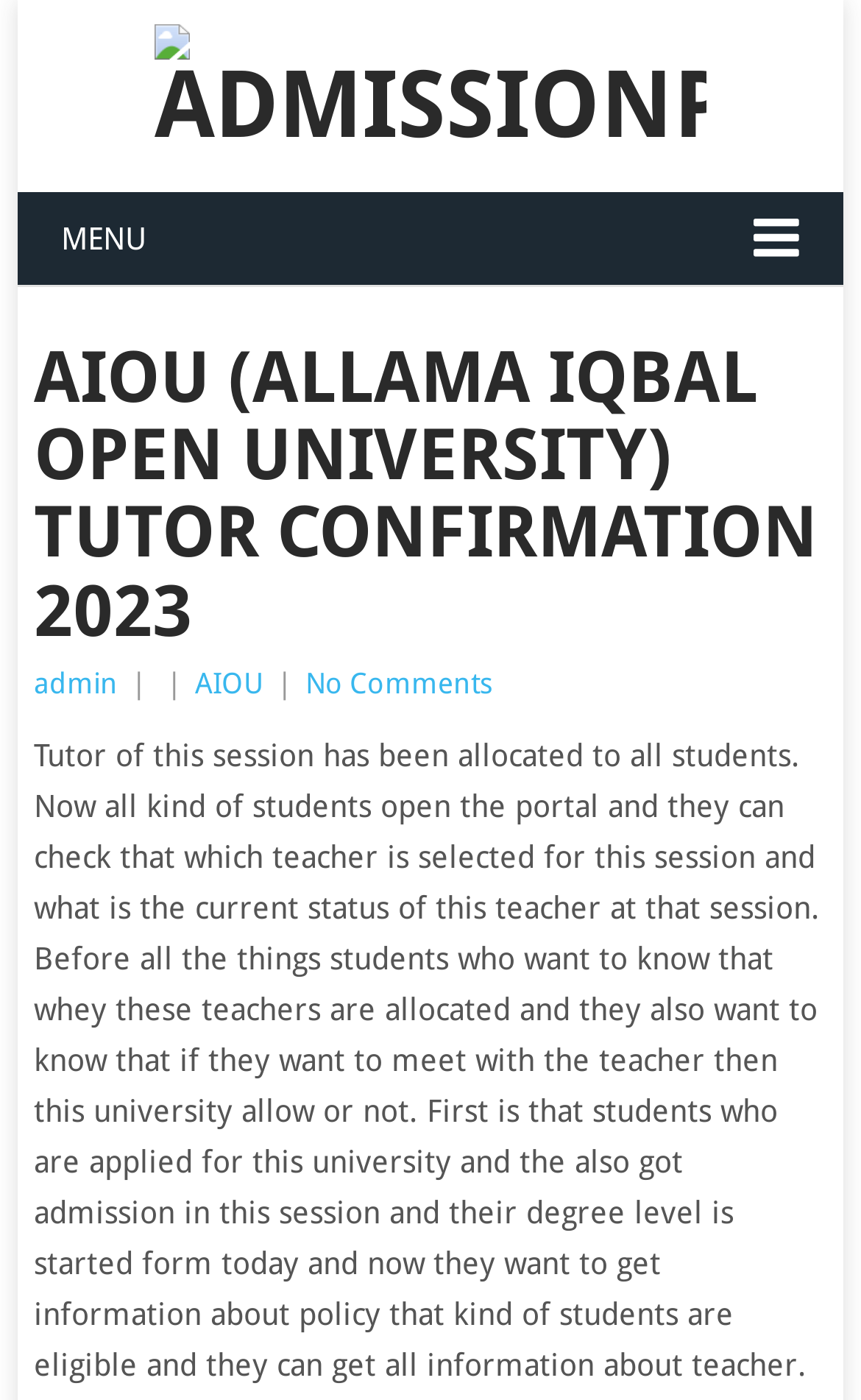Find the main header of the webpage and produce its text content.

AIOU (ALLAMA IQBAL OPEN UNIVERSITY) TUTOR CONFIRMATION 2023